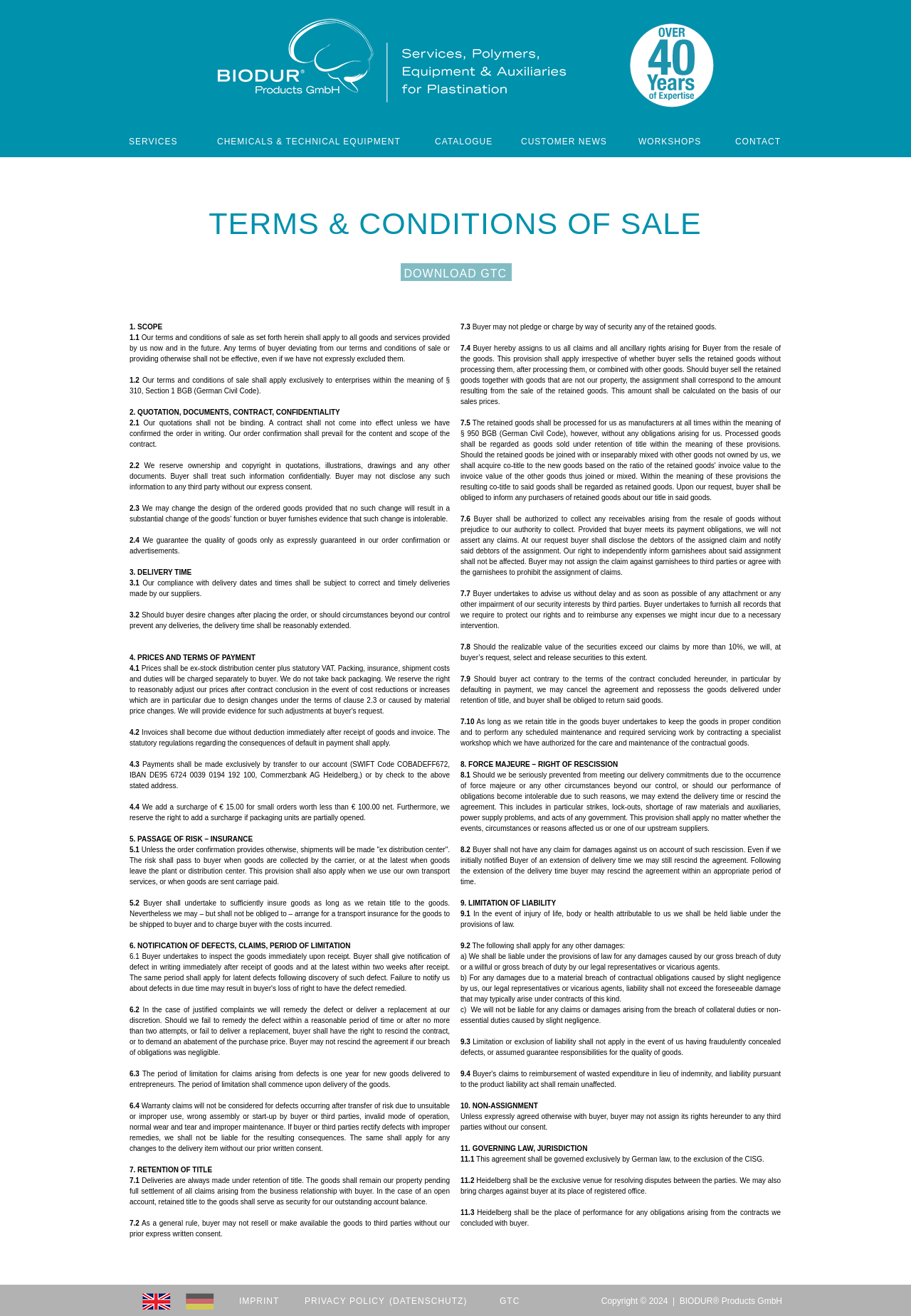Calculate the bounding box coordinates for the UI element based on the following description: "parent_node: SERVICES". Ensure the coordinates are four float numbers between 0 and 1, i.e., [left, top, right, bottom].

[0.22, 0.003, 0.641, 0.087]